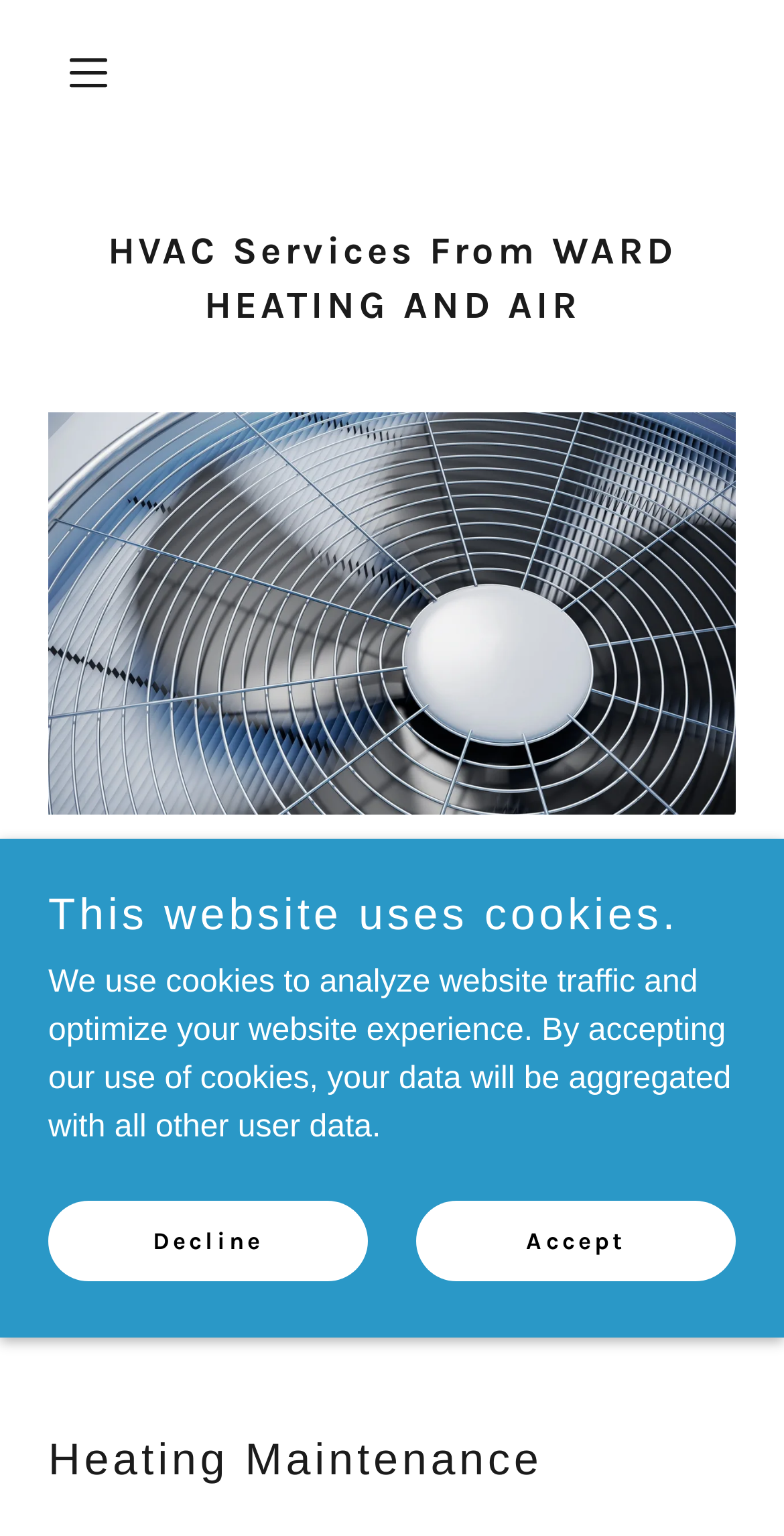Give a full account of the webpage's elements and their arrangement.

The webpage is about WARD HEATING AND AIR, a company that provides heating and cooling repair, installation, and maintenance services. At the top left of the page, there is a hamburger site navigation icon, which is a button that can be clicked to expand a menu. 

Below the navigation icon, there is a main heading that reads "HVAC Services From WARD HEATING AND AIR". To the right of this heading, there is a large image that takes up most of the width of the page. 

Underneath the image, there are three sections. The first section is about AC Tune-Up services, with a heading and a paragraph of text that describes the services. The text explains that the company's AC tune-up services are affordable and effective in keeping systems running smoothly.

The second section is about Heating Maintenance, with a heading only. The third section is a notification about the website's use of cookies, with a heading, a paragraph of text, and two links to either decline or accept the use of cookies. The text explains that the website uses cookies to analyze traffic and optimize the user experience.